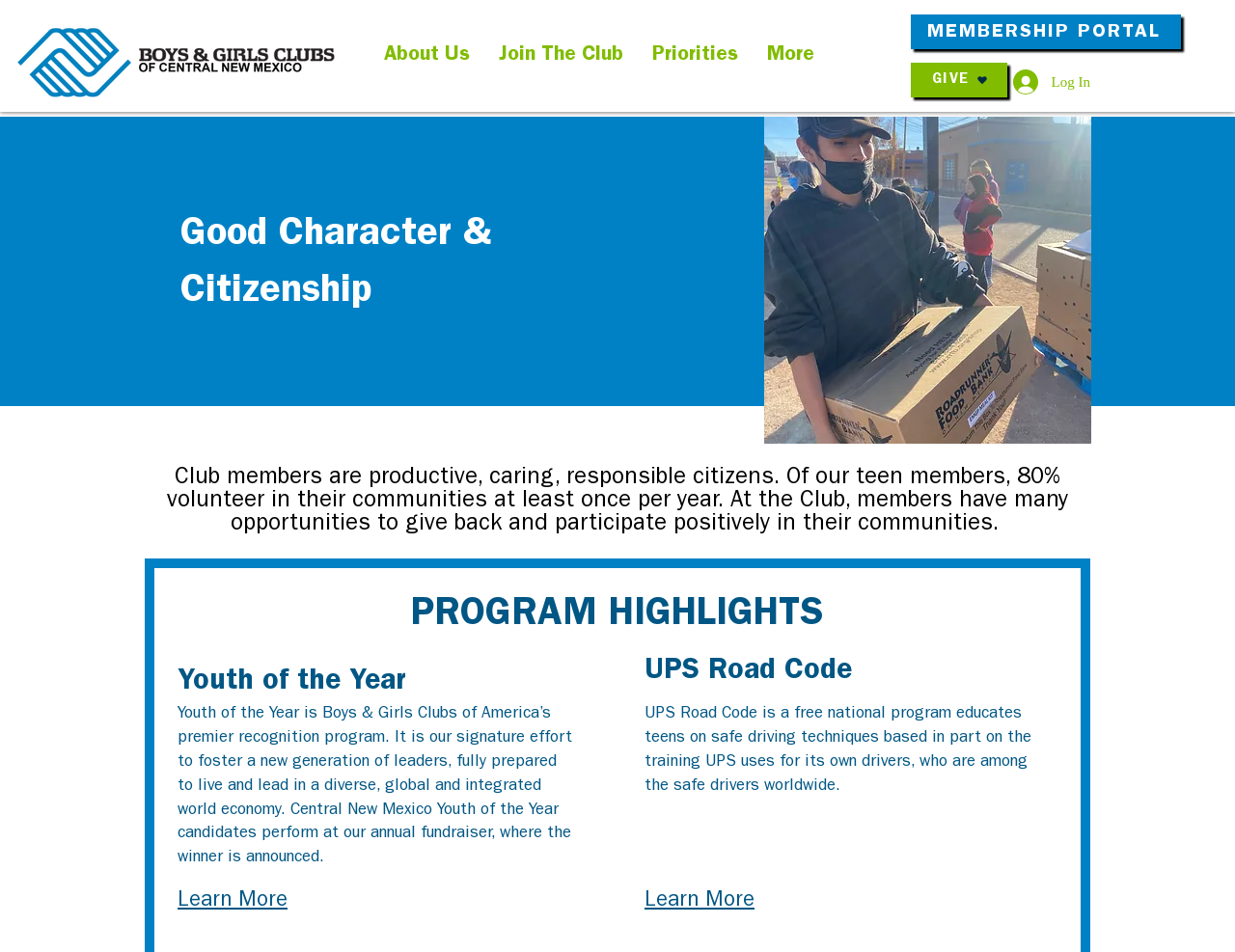Please identify the bounding box coordinates of the element's region that I should click in order to complete the following instruction: "Learn more about Youth of the Year". The bounding box coordinates consist of four float numbers between 0 and 1, i.e., [left, top, right, bottom].

[0.144, 0.931, 0.233, 0.956]